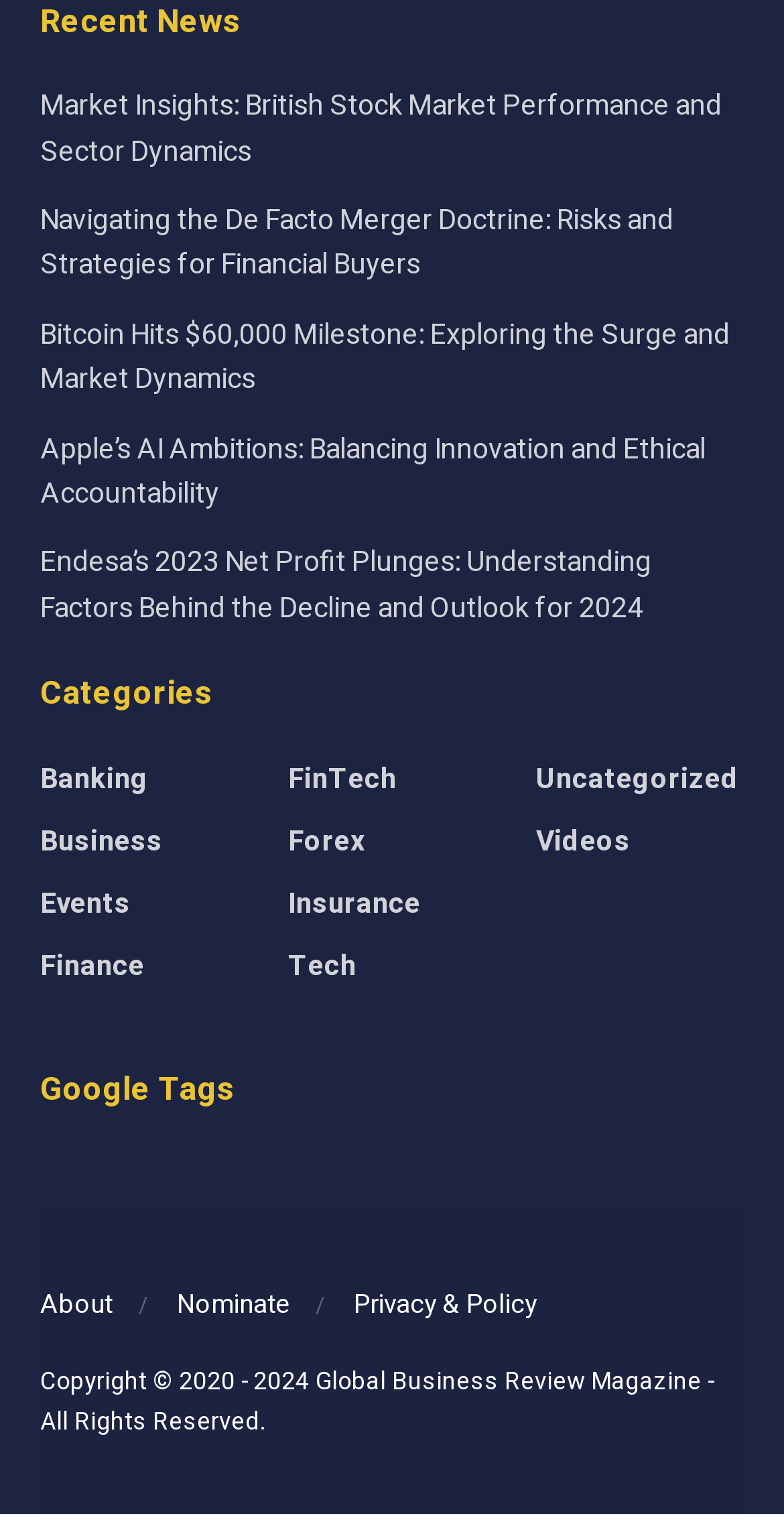How many categories are available?
Use the screenshot to answer the question with a single word or phrase.

9